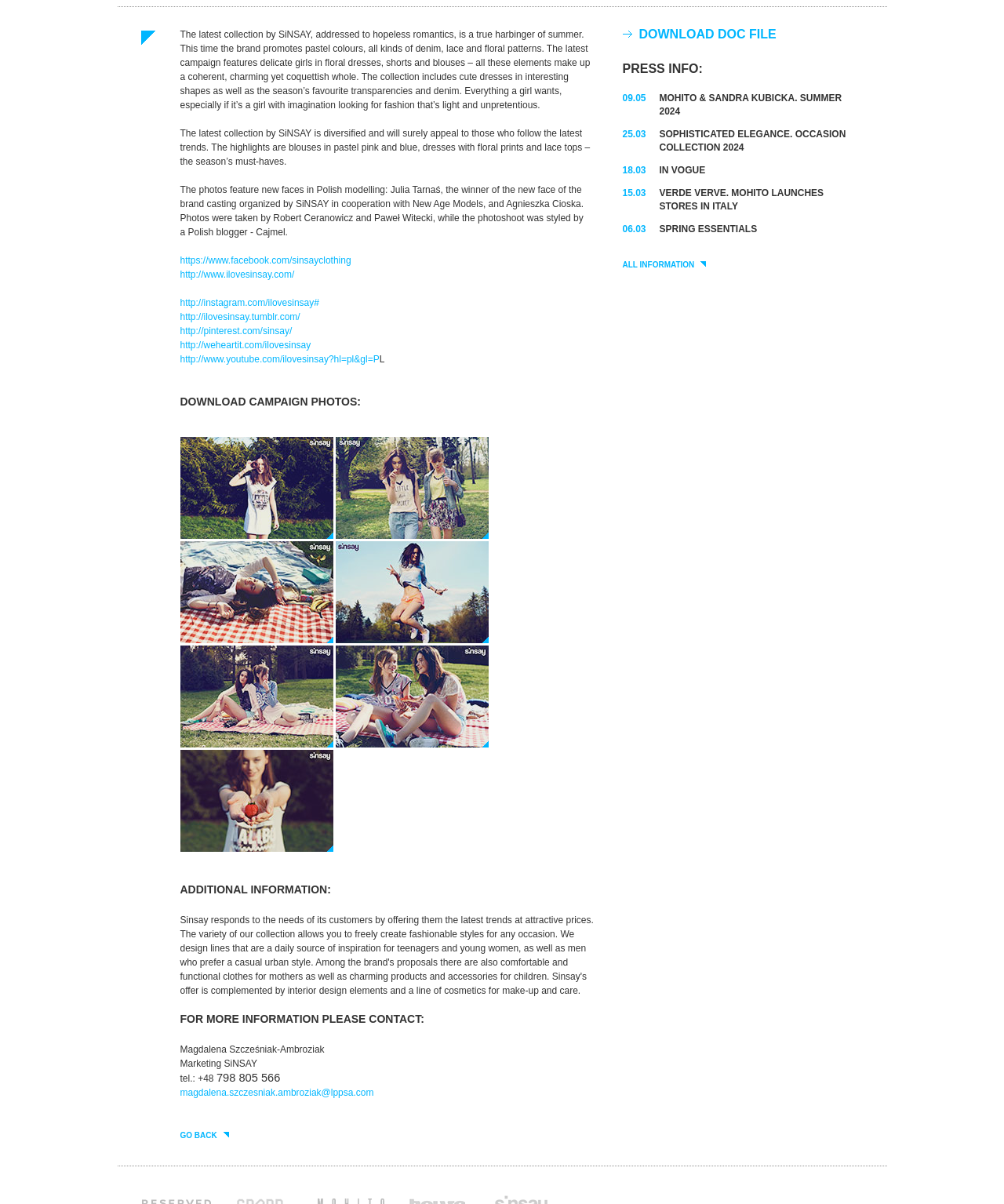Locate the bounding box of the user interface element based on this description: "March 2024".

None